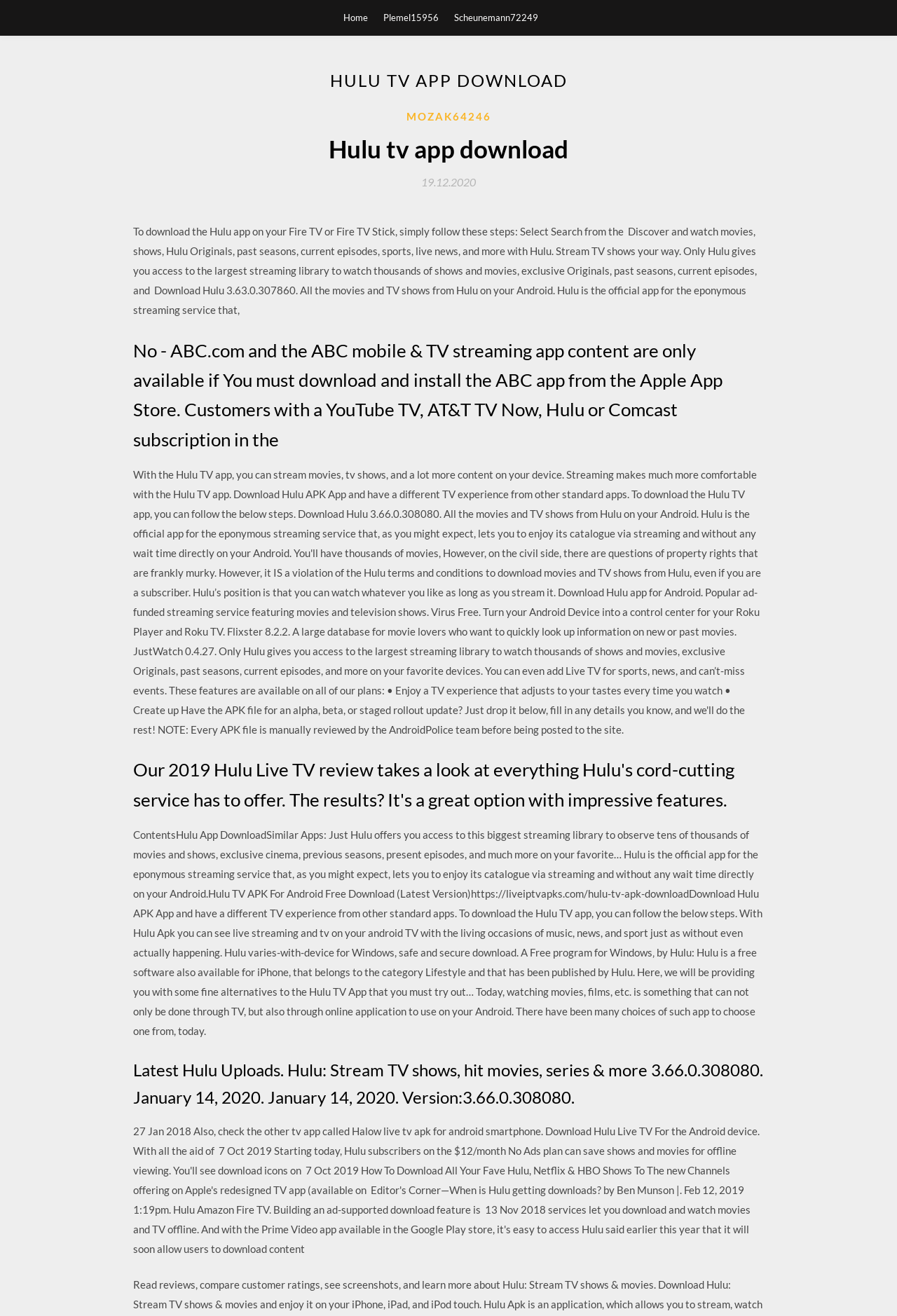Based on the provided description, "Mozak64246", find the bounding box of the corresponding UI element in the screenshot.

[0.453, 0.082, 0.547, 0.095]